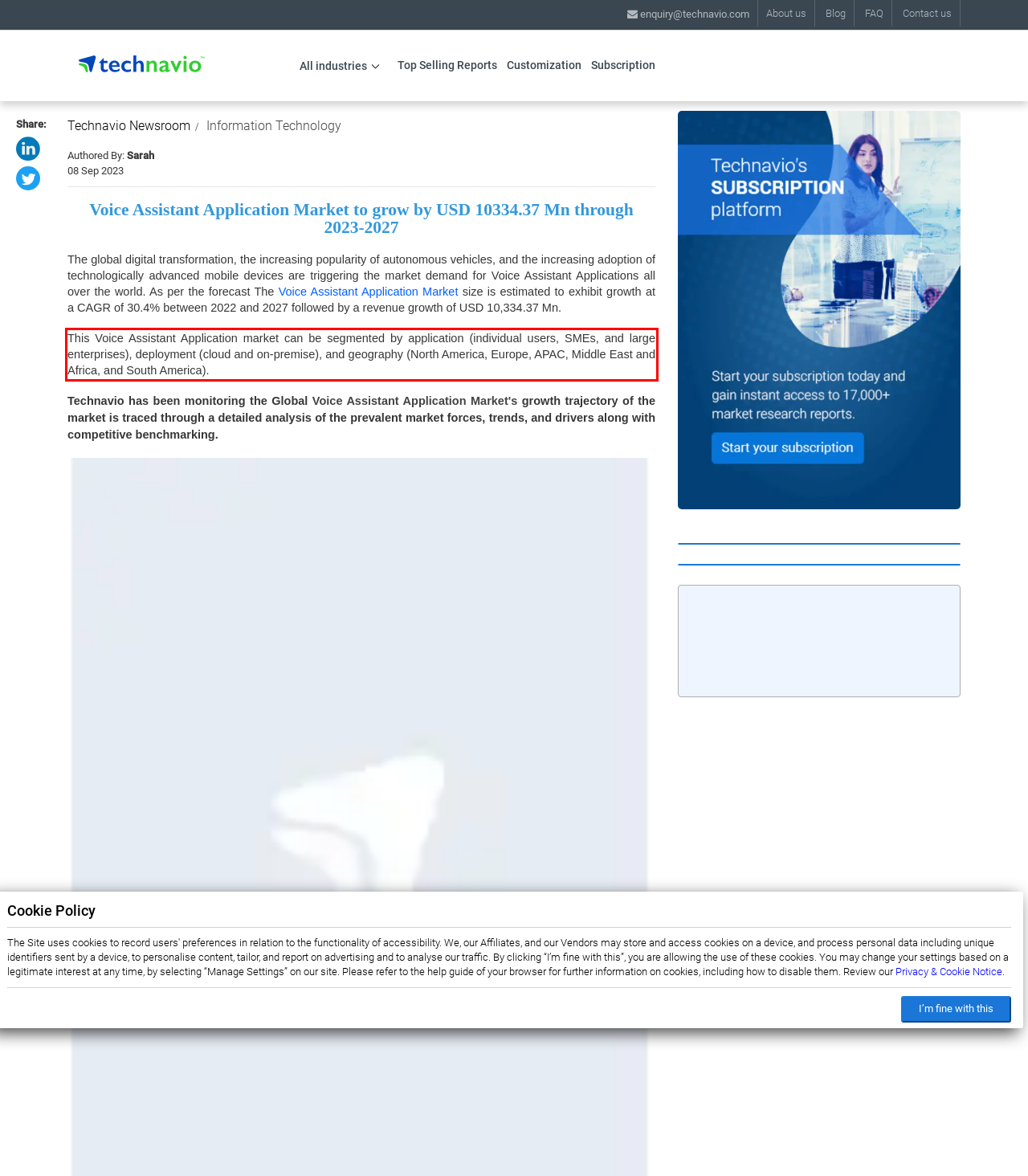You have a screenshot of a webpage with a red bounding box. Use OCR to generate the text contained within this red rectangle.

This Voice Assistant Application market can be segmented by application (individual users, SMEs, and large enterprises), deployment (cloud and on-premise), and geography (North America, Europe, APAC, Middle East and Africa, and South America).